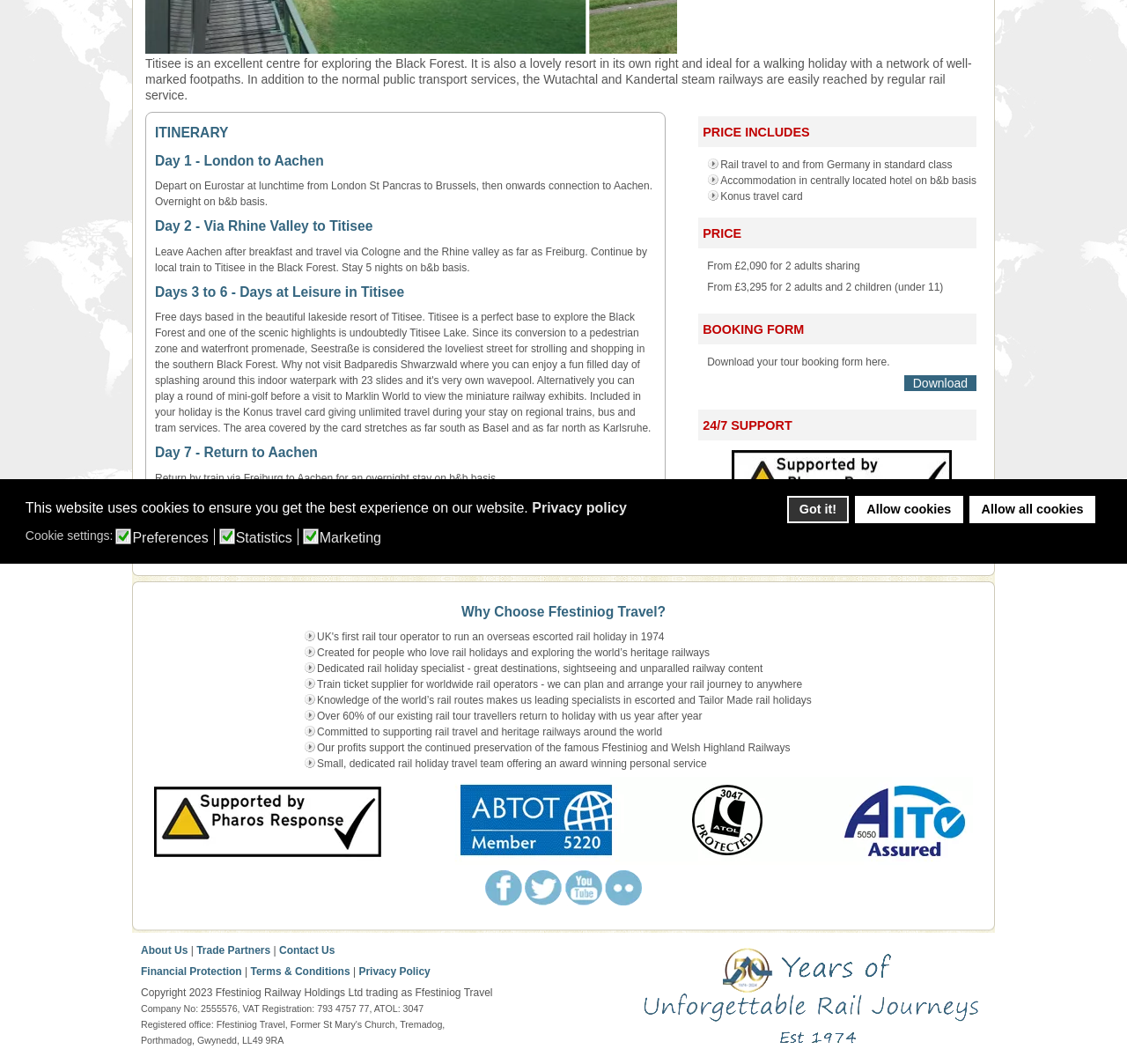Based on the element description Allow cookies, identify the bounding box coordinates for the UI element. The coordinates should be in the format (top-left x, top-left y, bottom-right x, bottom-right y) and within the 0 to 1 range.

[0.758, 0.466, 0.855, 0.492]